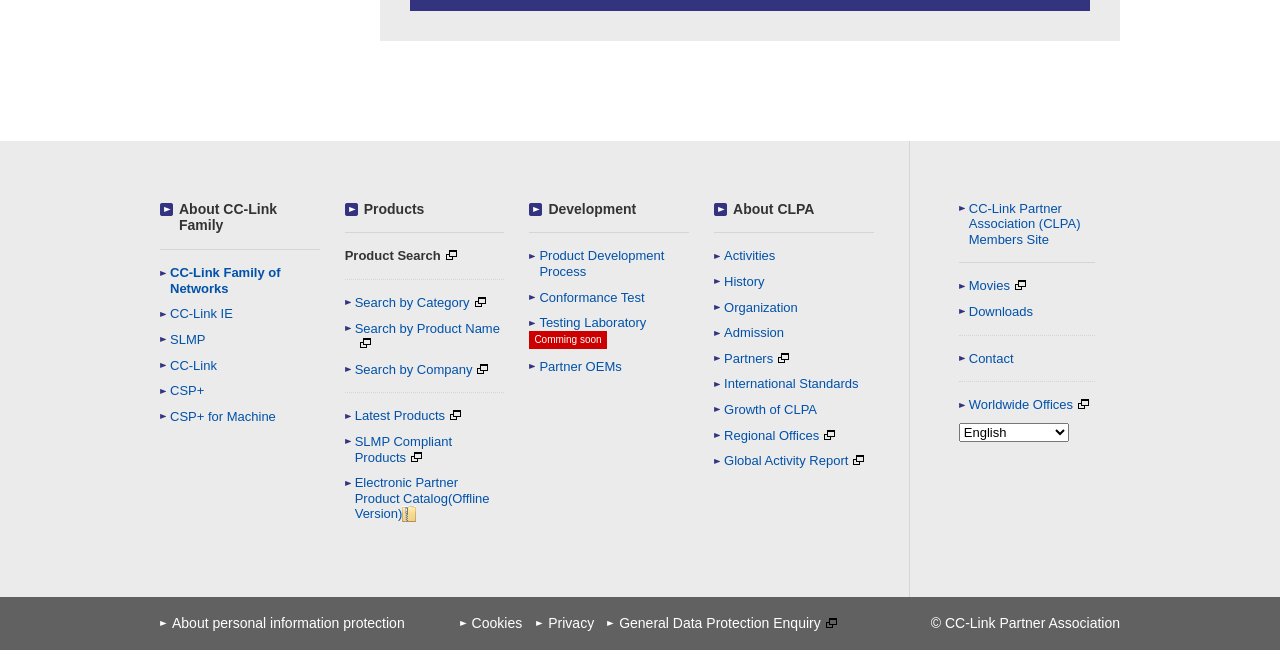Identify the bounding box coordinates of the region that needs to be clicked to carry out this instruction: "View CC-Link Partner Association (CLPA) Members Site". Provide these coordinates as four float numbers ranging from 0 to 1, i.e., [left, top, right, bottom].

[0.749, 0.309, 0.855, 0.381]